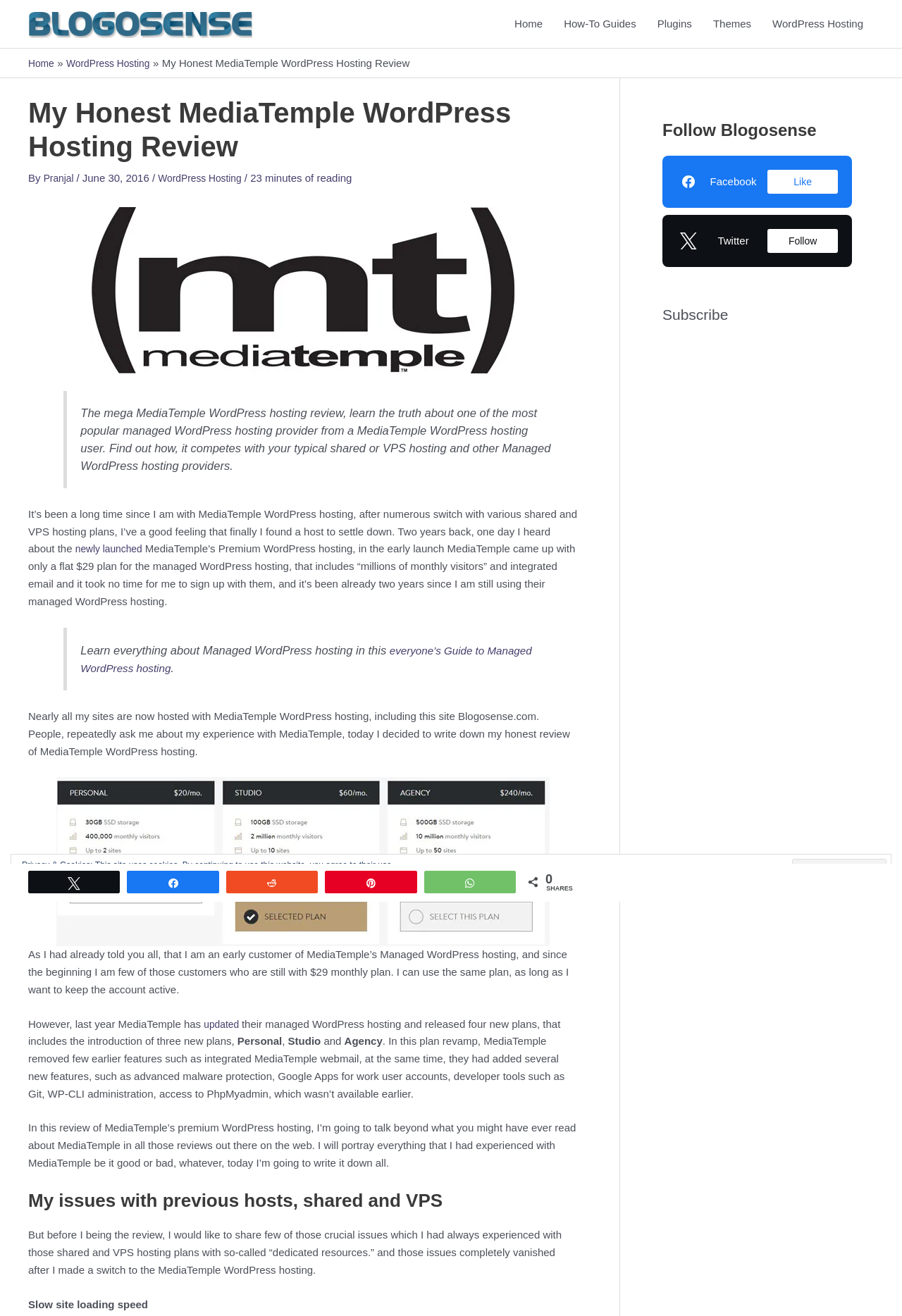Using the webpage screenshot, find the UI element described by Share. Provide the bounding box coordinates in the format (top-left x, top-left y, bottom-right x, bottom-right y), ensuring all values are floating point numbers between 0 and 1.

[0.142, 0.662, 0.242, 0.678]